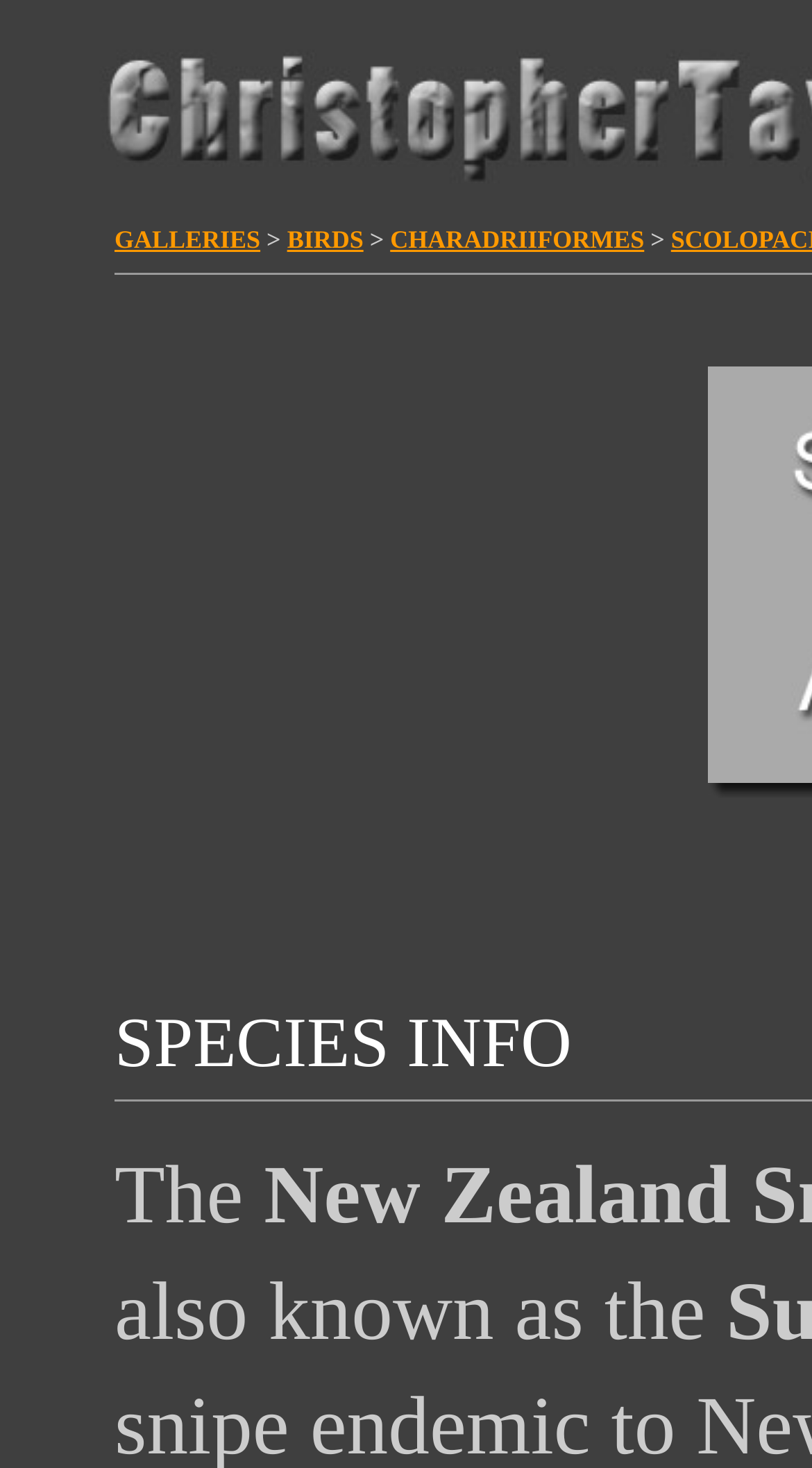Analyze the image and provide a detailed answer to the question: What is the theme of the galleries on this website?

The links to 'BIRDS', 'CHARADRIIFORMES', and 'GALLERIES' suggest that the galleries on this website are focused on nature and wildlife, which is also supported by the image and text on the webpage.